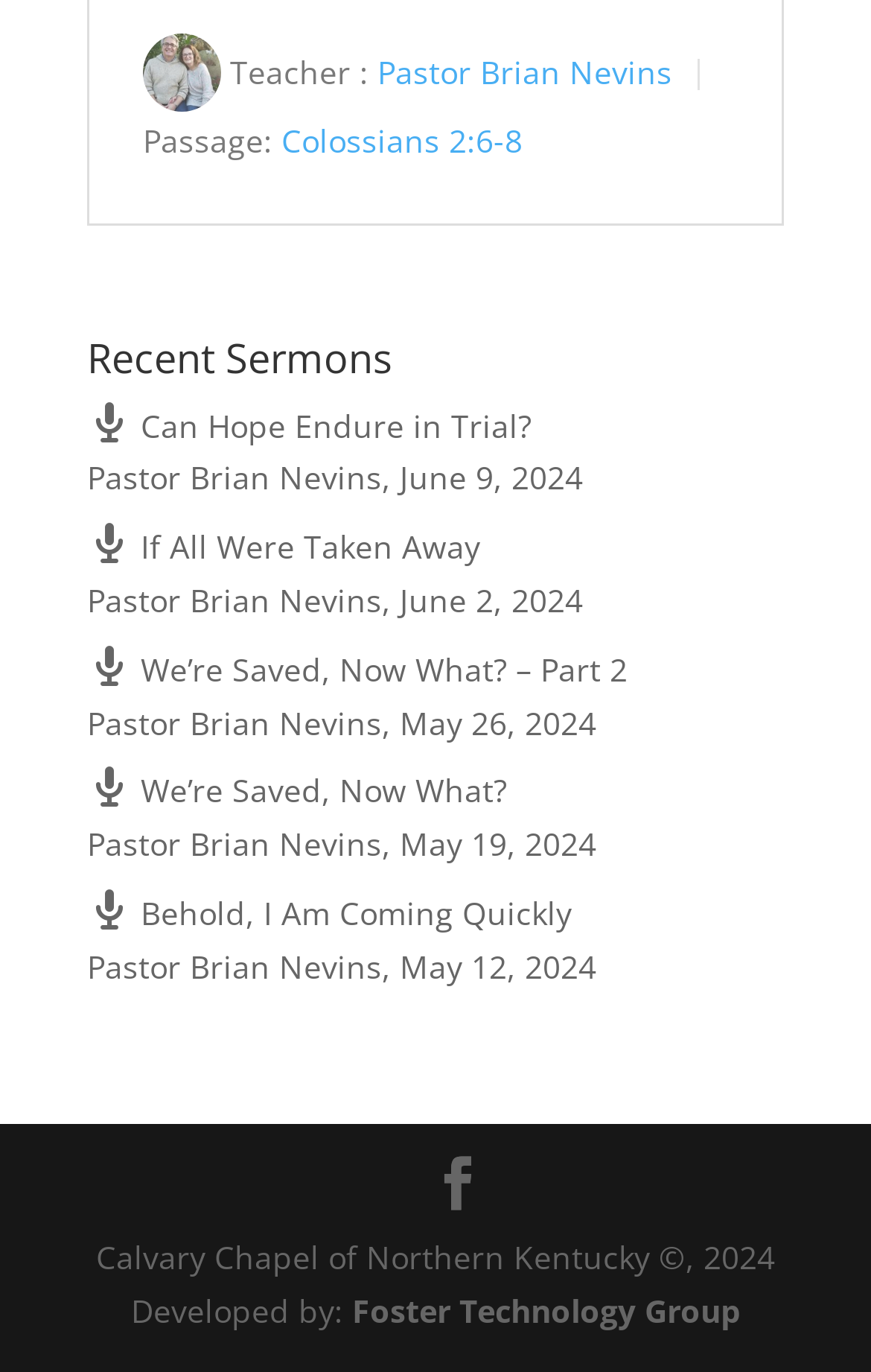Provide the bounding box coordinates of the HTML element described by the text: "Facebook".

[0.495, 0.843, 0.556, 0.883]